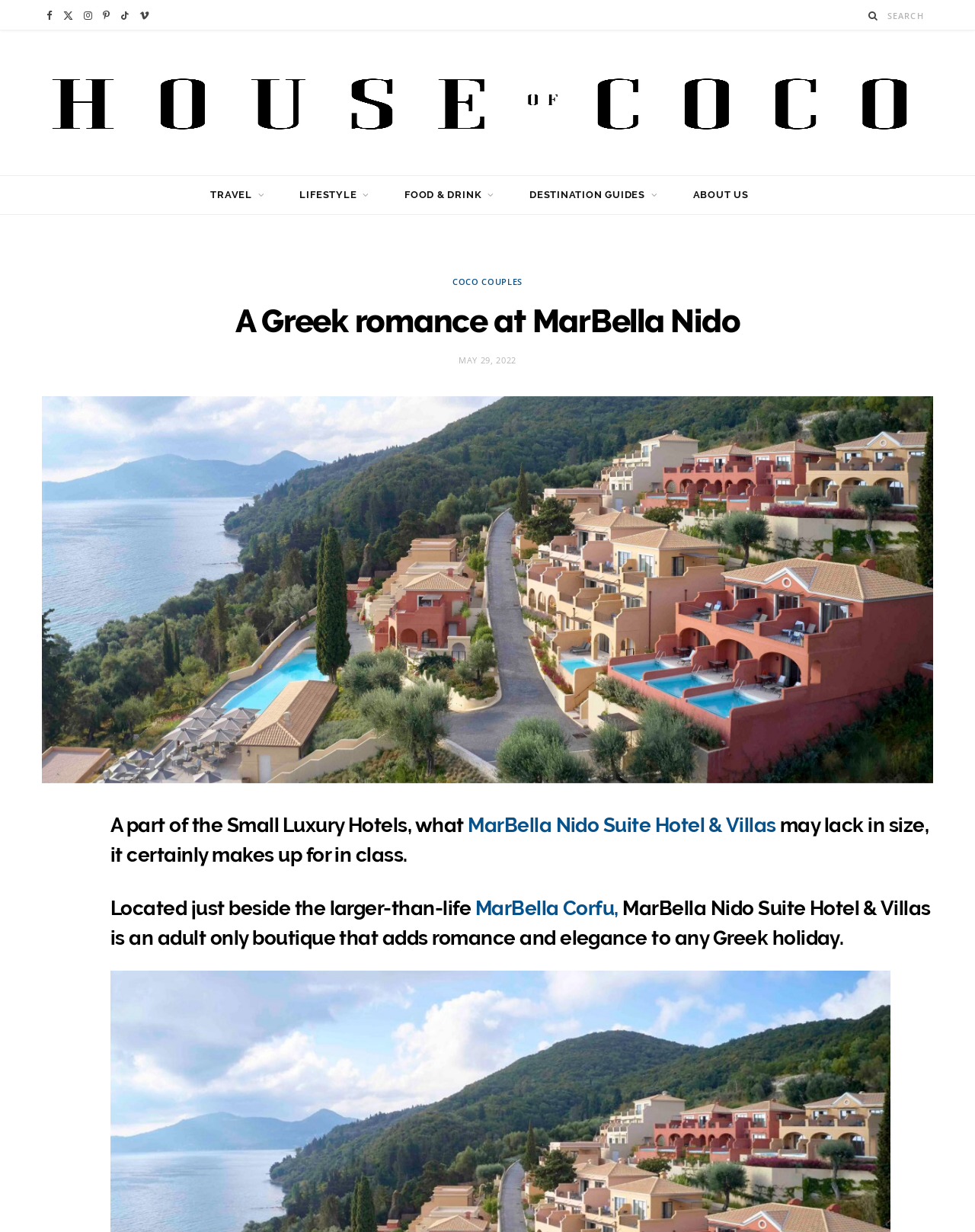Please identify the bounding box coordinates of the clickable region that I should interact with to perform the following instruction: "Visit Facebook page". The coordinates should be expressed as four float numbers between 0 and 1, i.e., [left, top, right, bottom].

[0.043, 0.001, 0.059, 0.025]